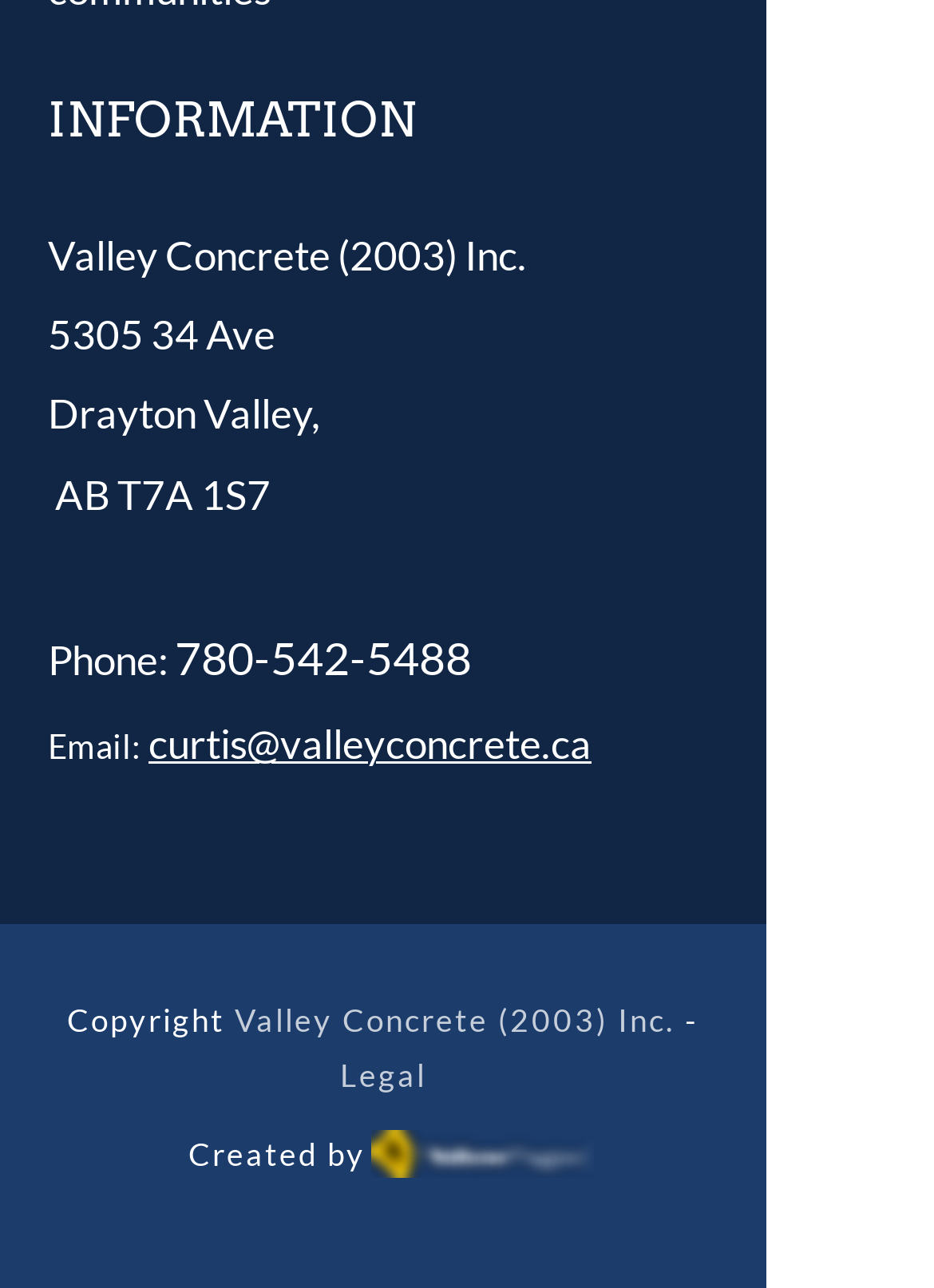What is the copyright information?
Please elaborate on the answer to the question with detailed information.

The copyright information can be found at the bottom of the webpage, where it is listed as 'Copyright Valley Concrete (2003) Inc.'. This indicates that the company owns the copyright to the webpage and its contents.